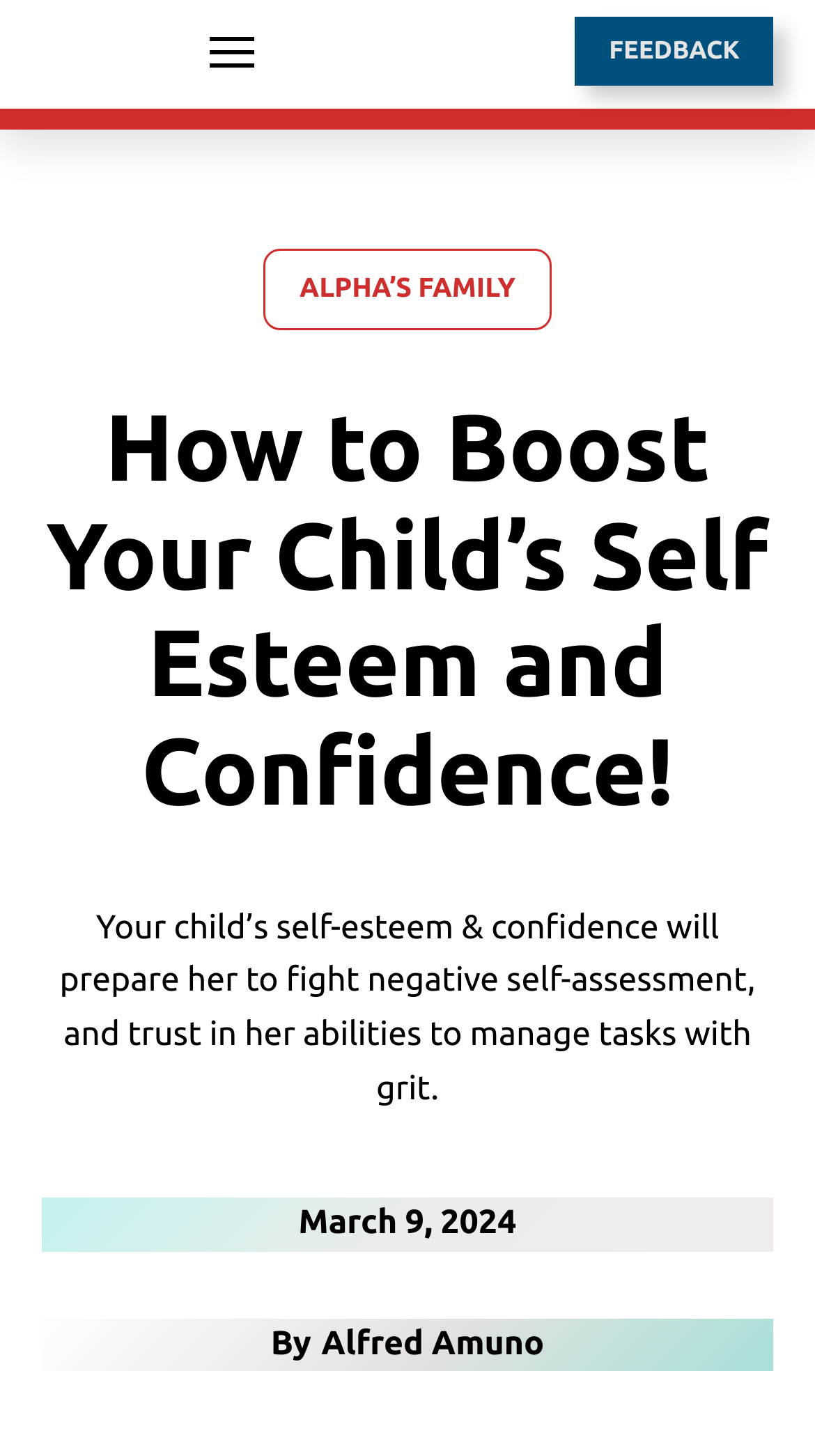Explain the webpage's design and content in an elaborate manner.

The webpage is about parenting and focuses on boosting a child's self-esteem and confidence. At the top left, there is a link to "PARENTING ALPHA" accompanied by an image with the same name. To the right of this link, there is a navigation header with a button to open a menu, which is indicated by an image. 

On the top right, there is a link to "FEEDBACK". Below the navigation header, there is a prominent heading that reads "How to Boost Your Child’s Self Esteem and Confidence!" which spans across the page. 

Underneath the heading, there is a paragraph of text that summarizes the importance of self-esteem and confidence in children, stating that it will help them fight negative self-assessment and trust in their abilities to manage tasks with grit. 

Further down, there is a link to "ALPHA’S FAMILY" positioned roughly in the middle of the page. Below this link, there is a timestamp indicating the date "March 9, 2024". The author of the article, "Alfred Amuno", is credited below the timestamp.